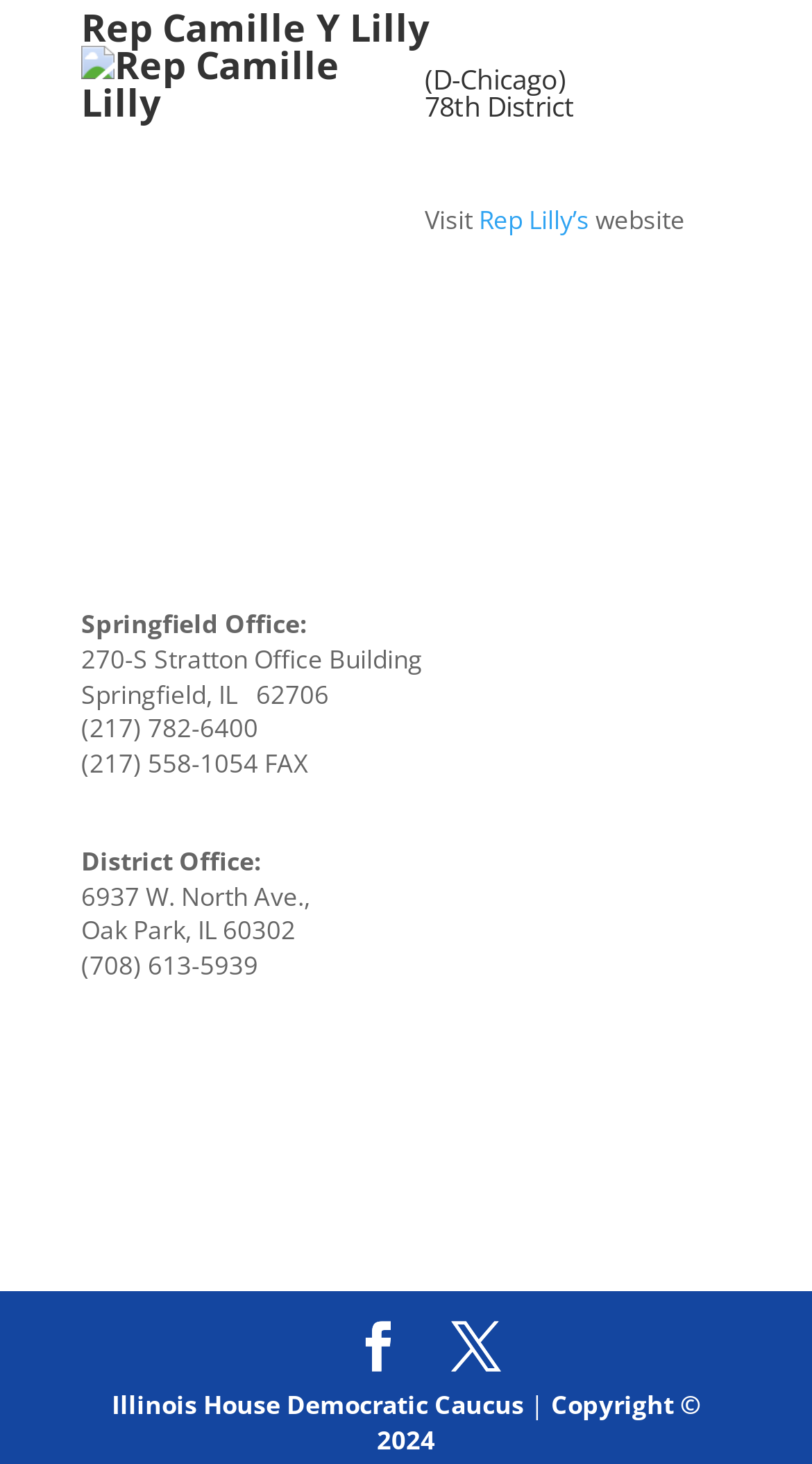Locate and provide the bounding box coordinates for the HTML element that matches this description: "Illinois House Democratic Caucus".

[0.137, 0.947, 0.645, 0.971]